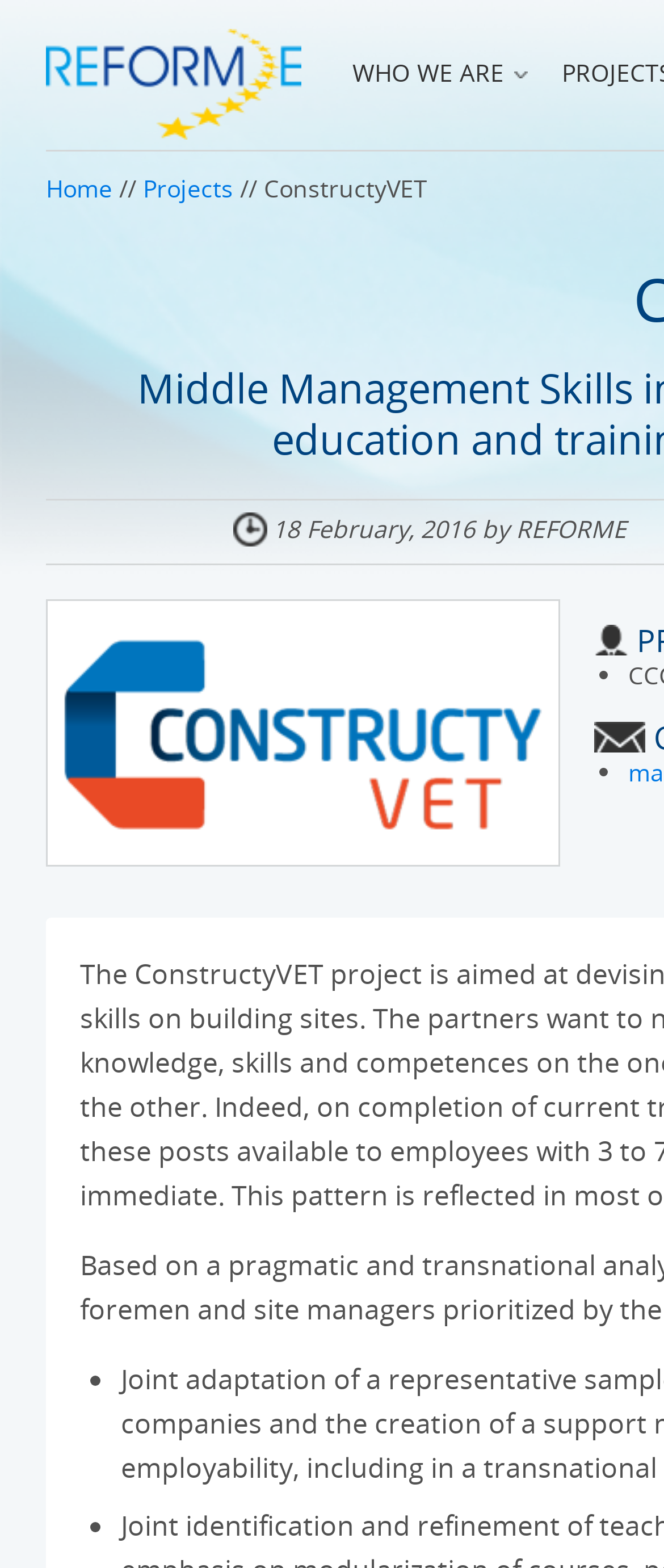Provide a brief response to the question below using one word or phrase:
How many navigation links are there in the top menu?

3